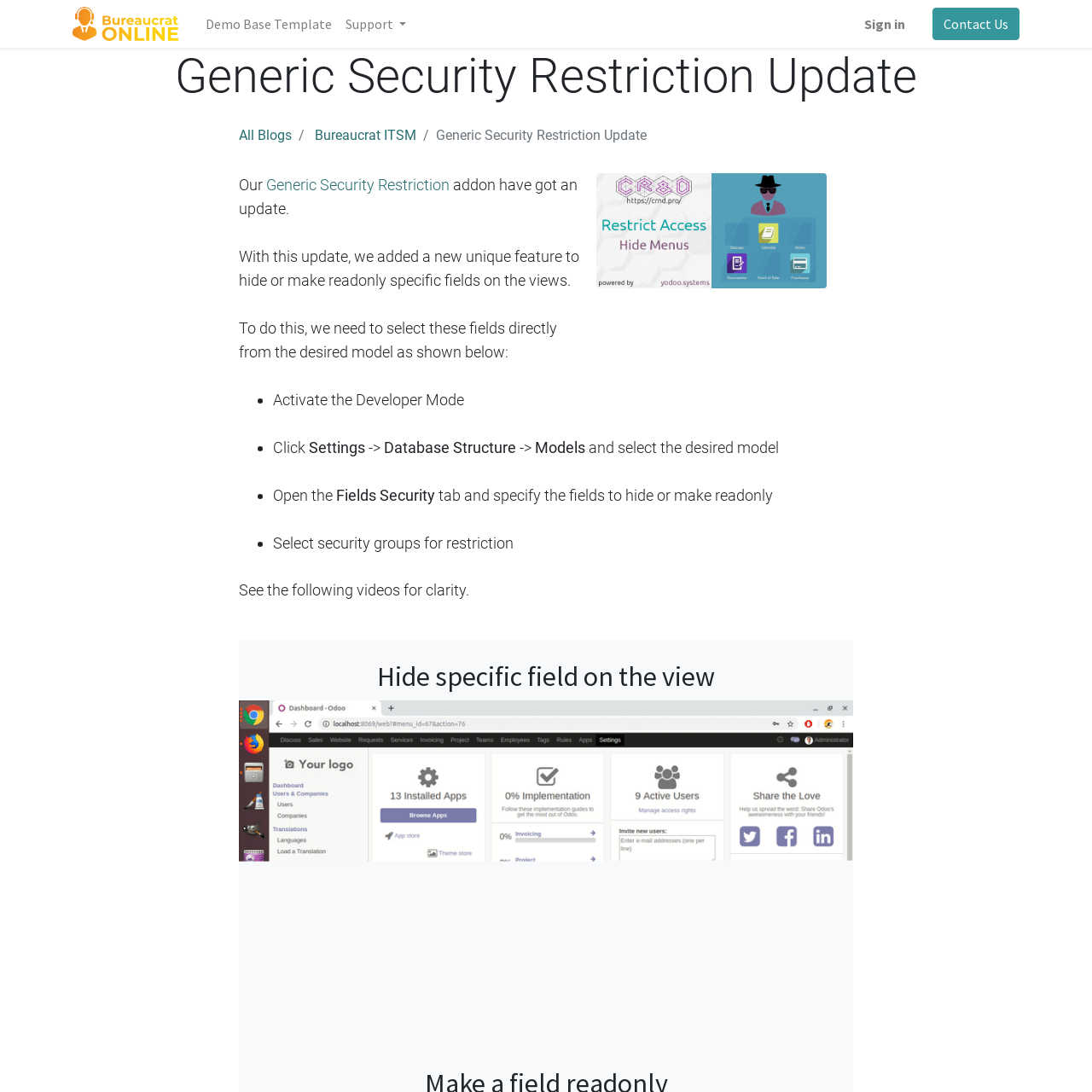Please find and report the bounding box coordinates of the element to click in order to perform the following action: "View source for Template:Ads". The coordinates should be expressed as four float numbers between 0 and 1, in the format [left, top, right, bottom].

None